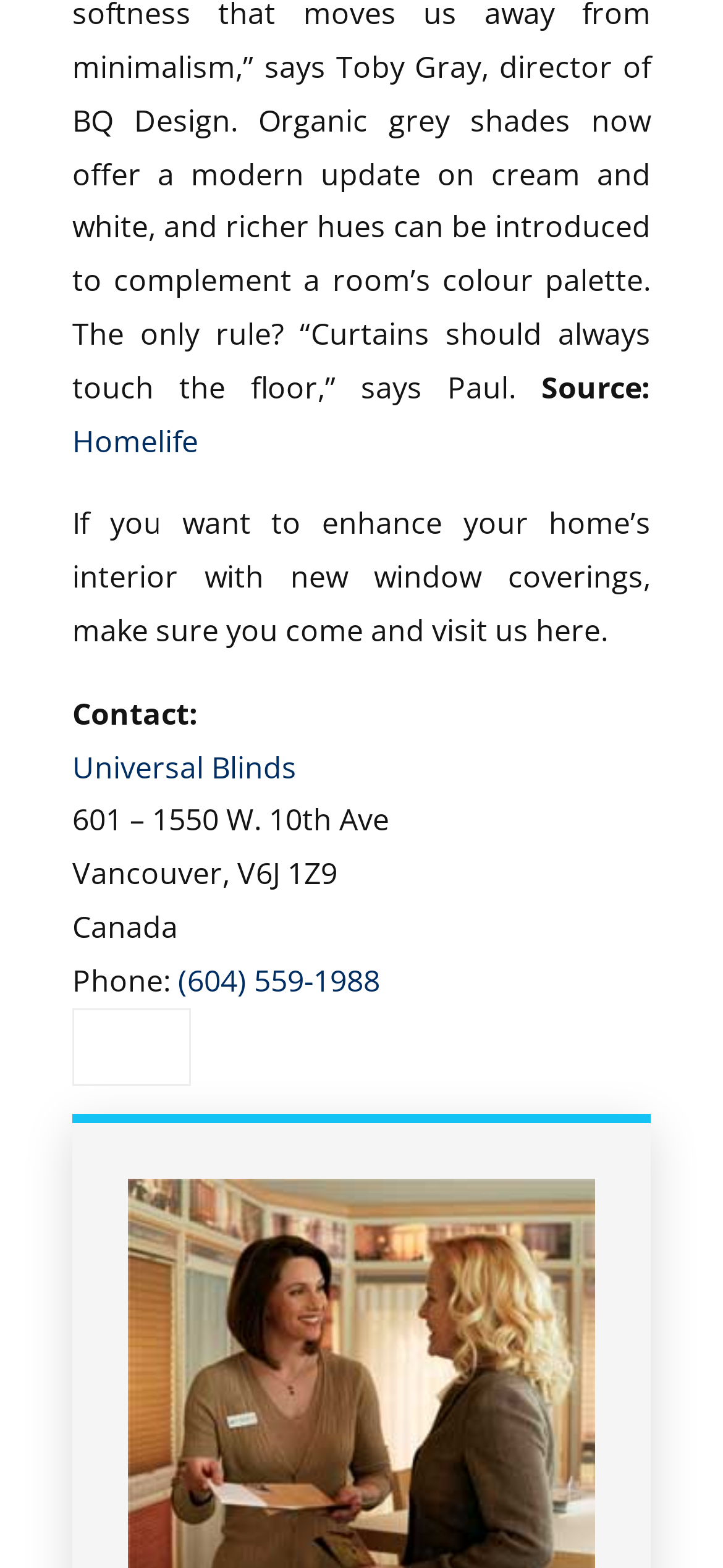What is the purpose of the company?
Please use the image to deliver a detailed and complete answer.

The purpose of the company can be inferred from the introductory text, which mentions 'enhance your home’s interior with new window coverings', suggesting that the company is involved in home interior enhancement.